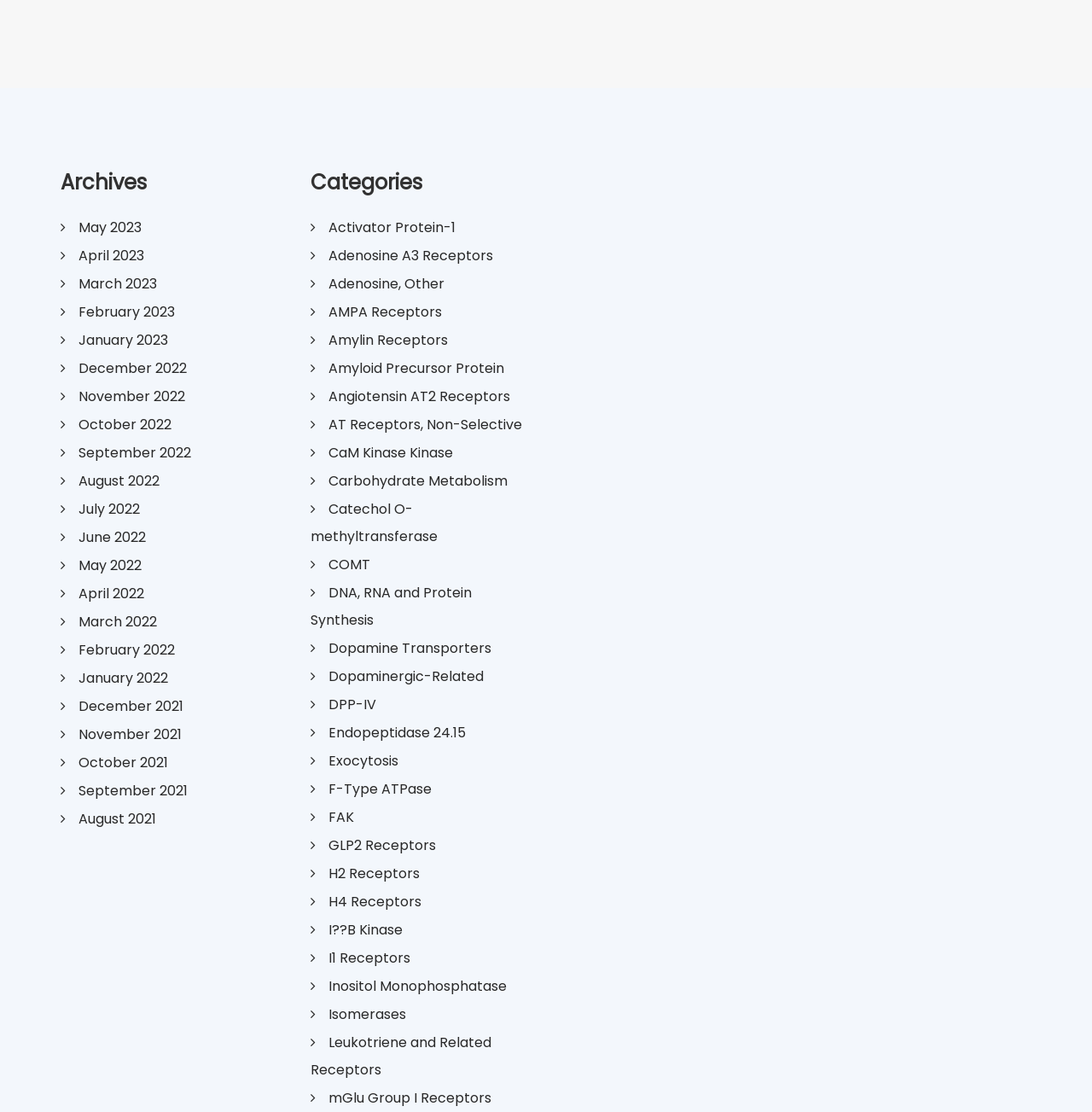Please give a short response to the question using one word or a phrase:
What is the first category listed under 'Categories'?

Activator Protein-1